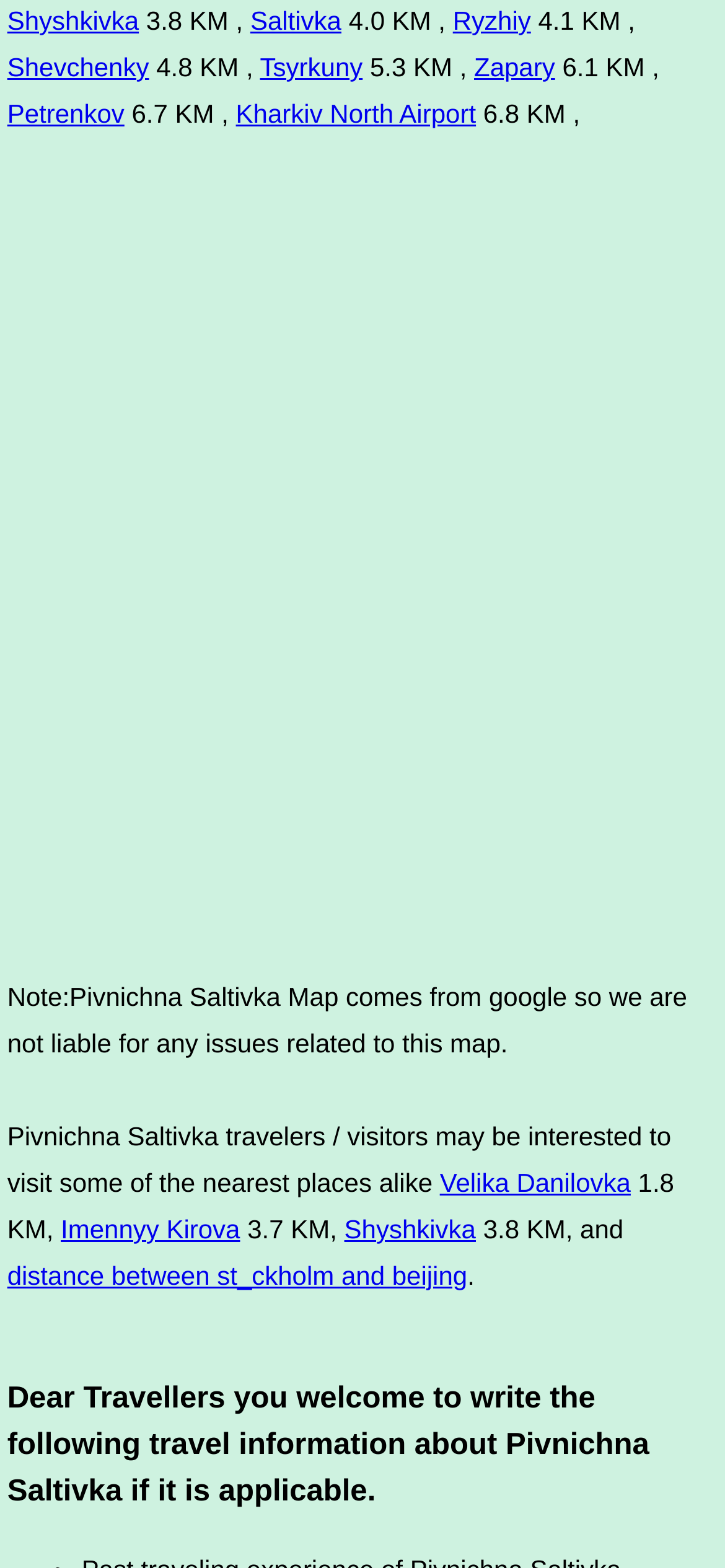Provide the bounding box coordinates in the format (top-left x, top-left y, bottom-right x, bottom-right y). All values are floating point numbers between 0 and 1. Determine the bounding box coordinate of the UI element described as: Shevchenky

[0.01, 0.033, 0.206, 0.052]